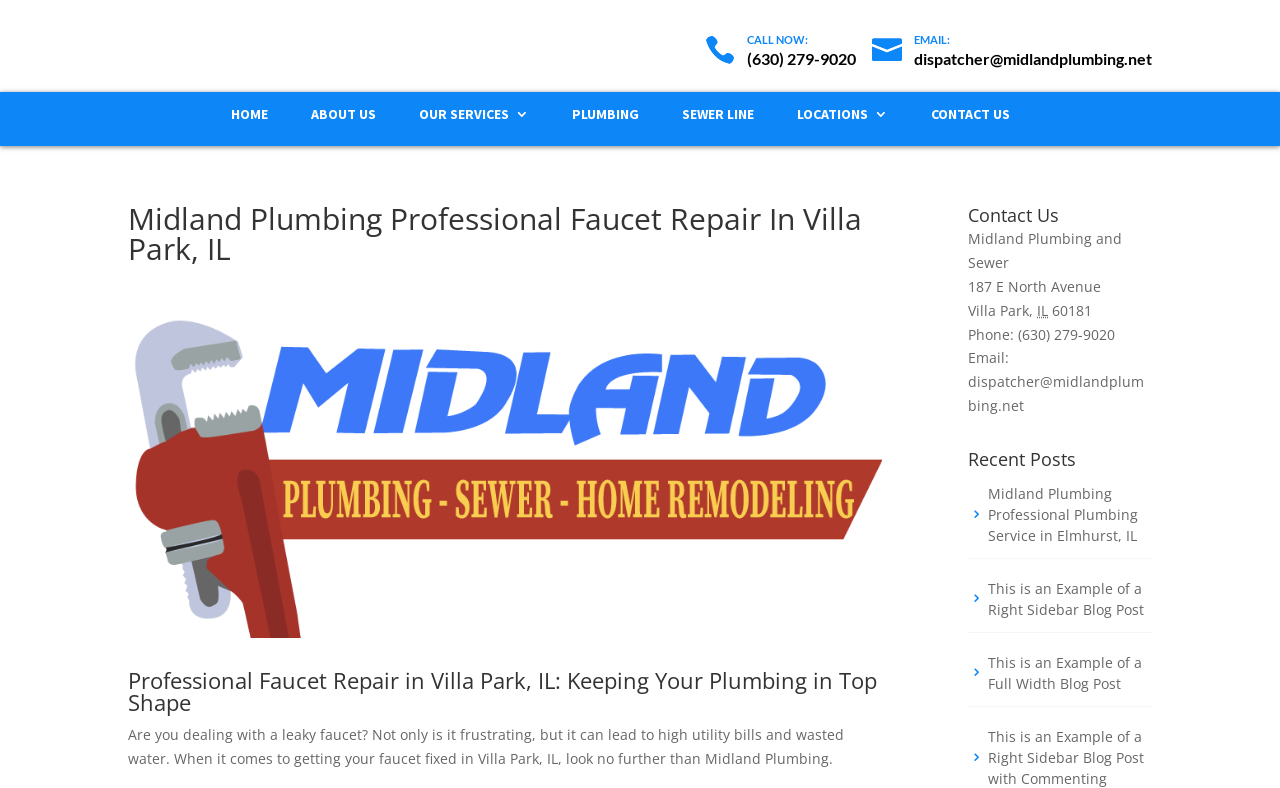Locate the bounding box coordinates for the element described below: "name="s" placeholder="Search …" title="Search for:"". The coordinates must be four float values between 0 and 1, formatted as [left, top, right, bottom].

[0.157, 0.115, 0.877, 0.118]